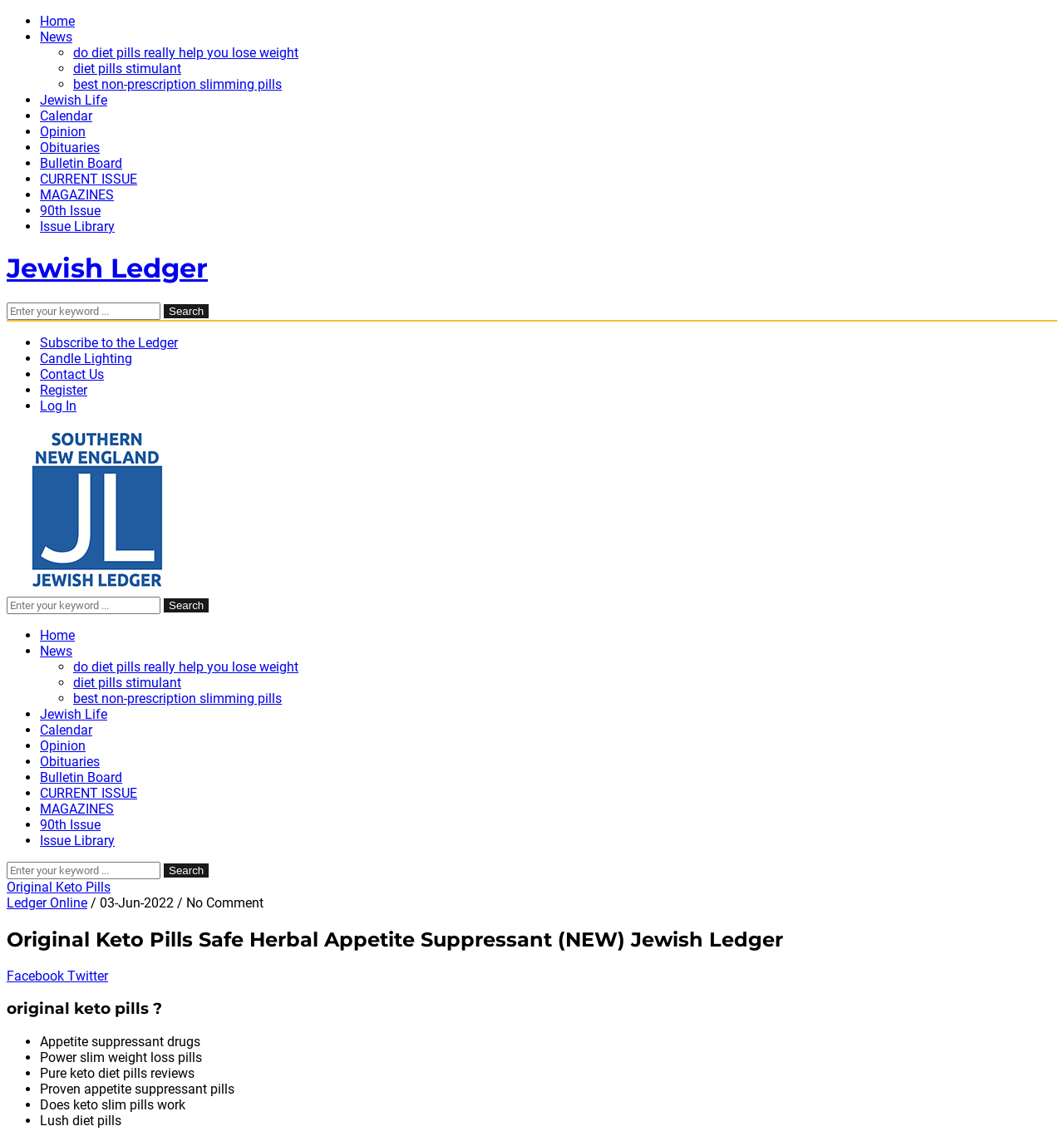Determine the coordinates of the bounding box for the clickable area needed to execute this instruction: "Click on Home".

[0.038, 0.012, 0.07, 0.026]